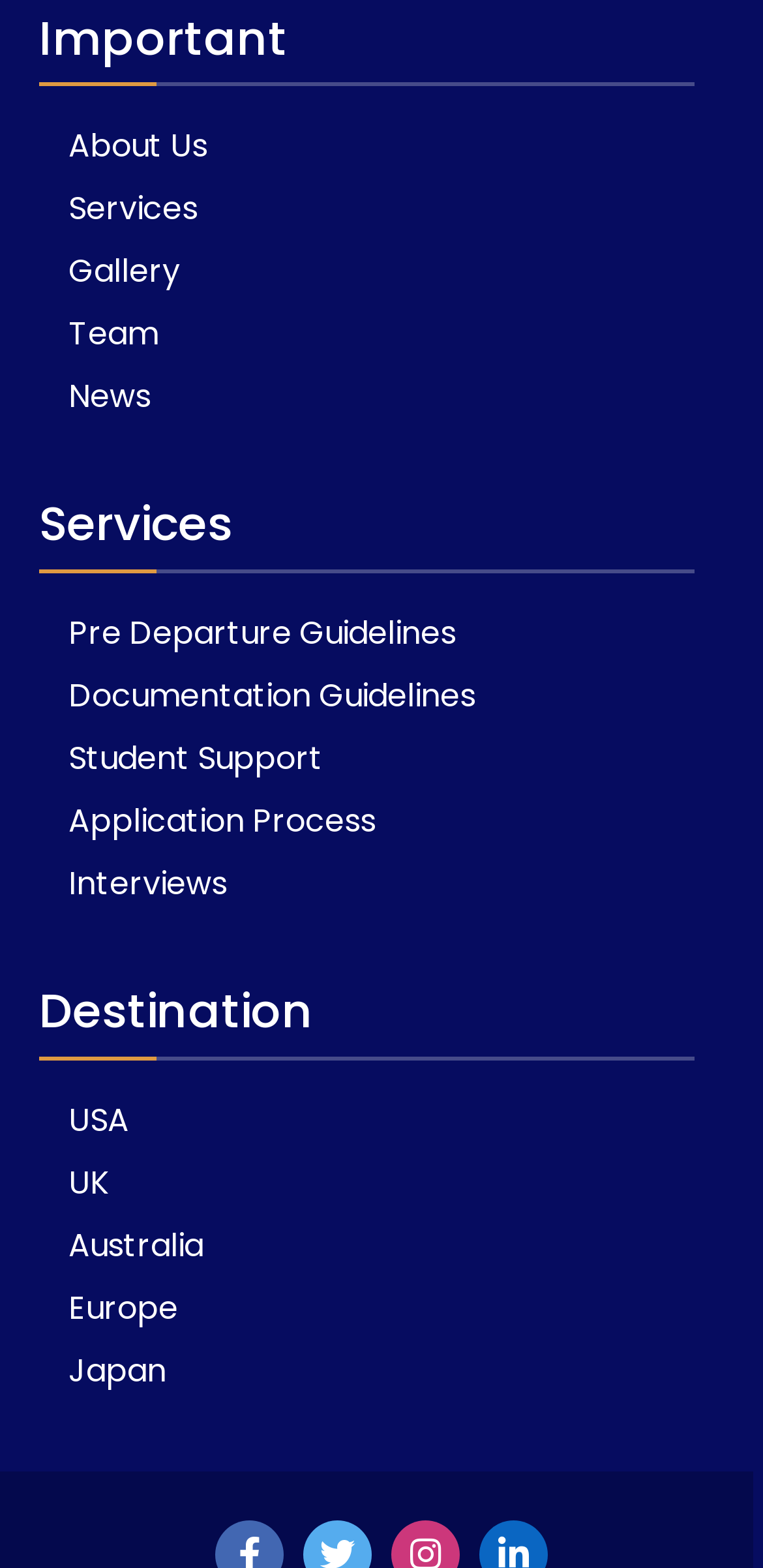Pinpoint the bounding box coordinates of the element to be clicked to execute the instruction: "Read News".

[0.09, 0.239, 0.197, 0.268]